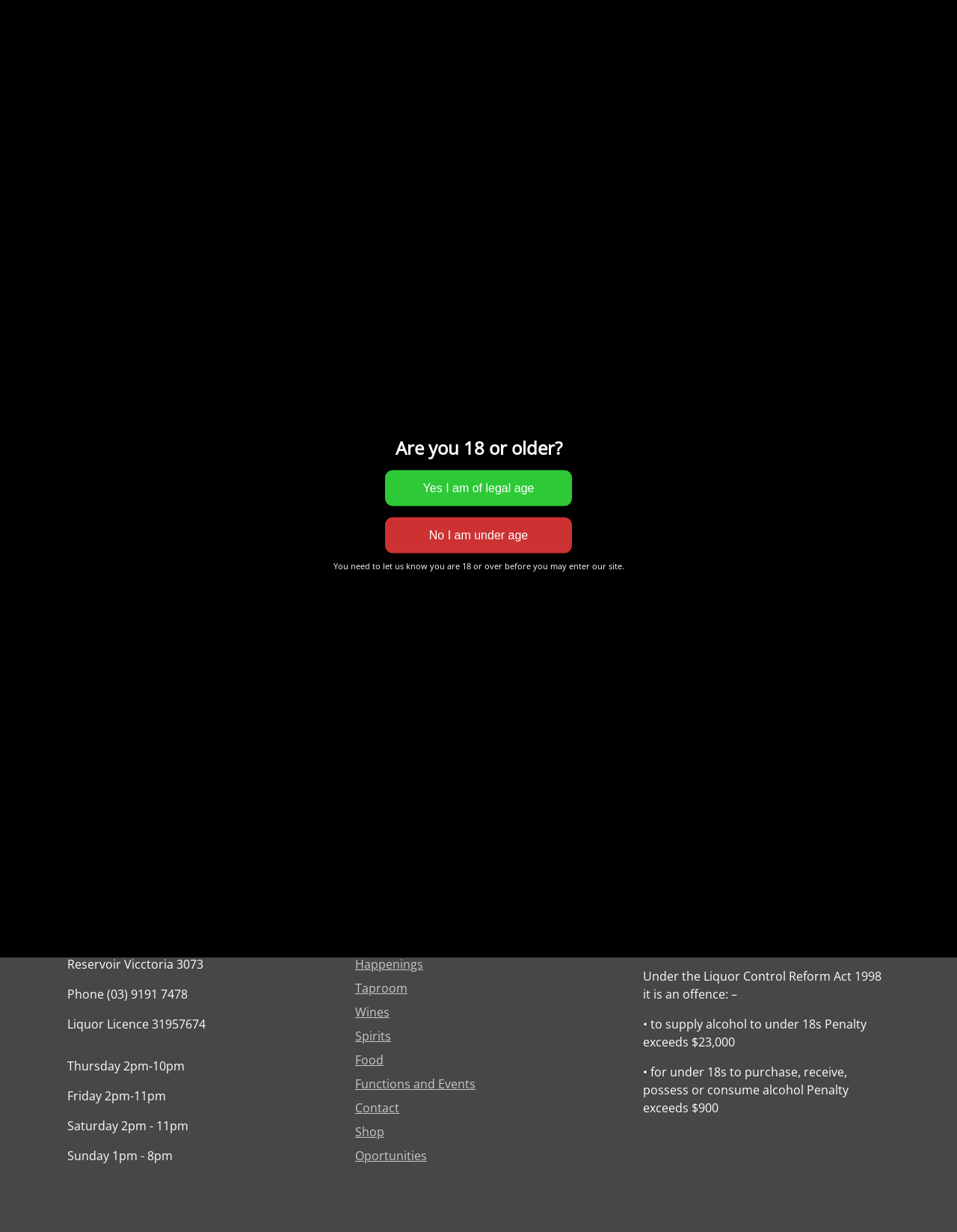Determine the bounding box coordinates of the clickable element to achieve the following action: 'Open the main menu'. Provide the coordinates as four float values between 0 and 1, formatted as [left, top, right, bottom].

[0.264, 0.024, 0.298, 0.066]